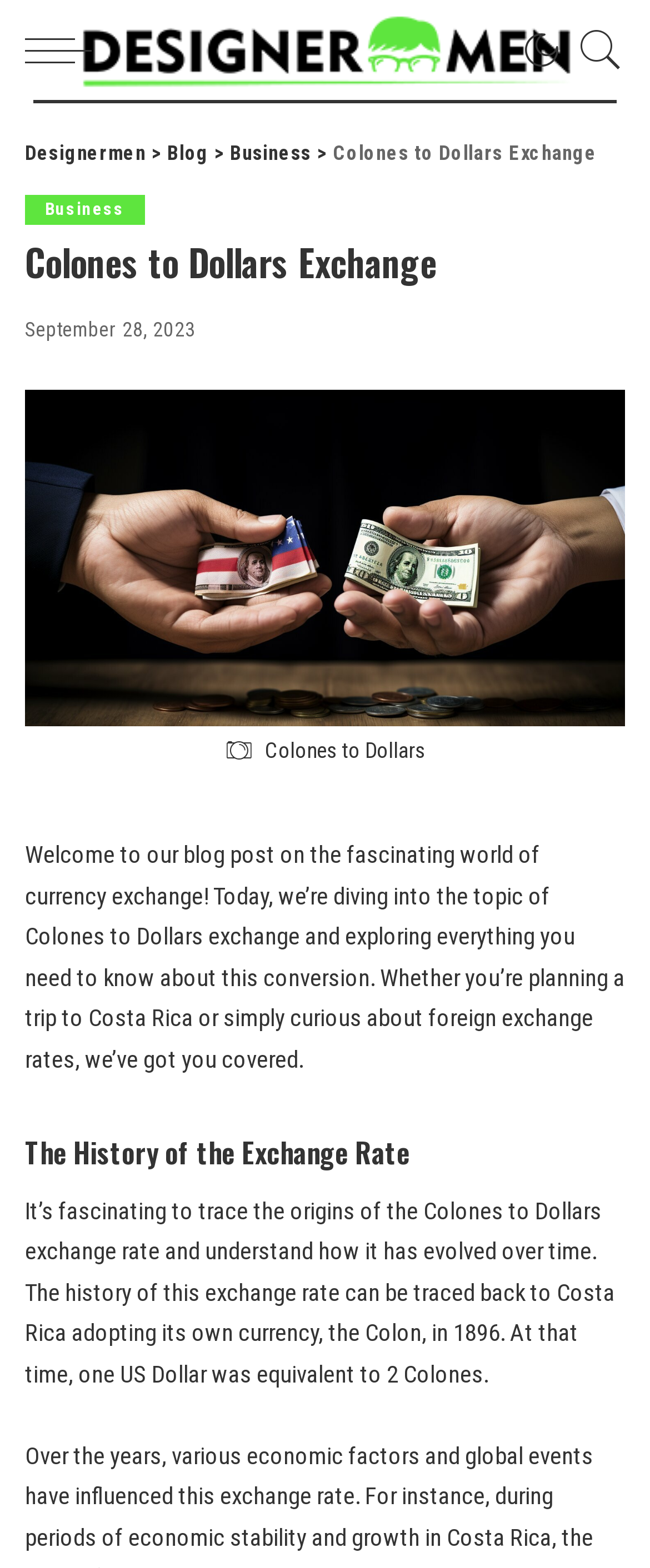What is the equivalent of one US Dollar in Colones in 1896?
Look at the image and respond with a one-word or short phrase answer.

2 Colones